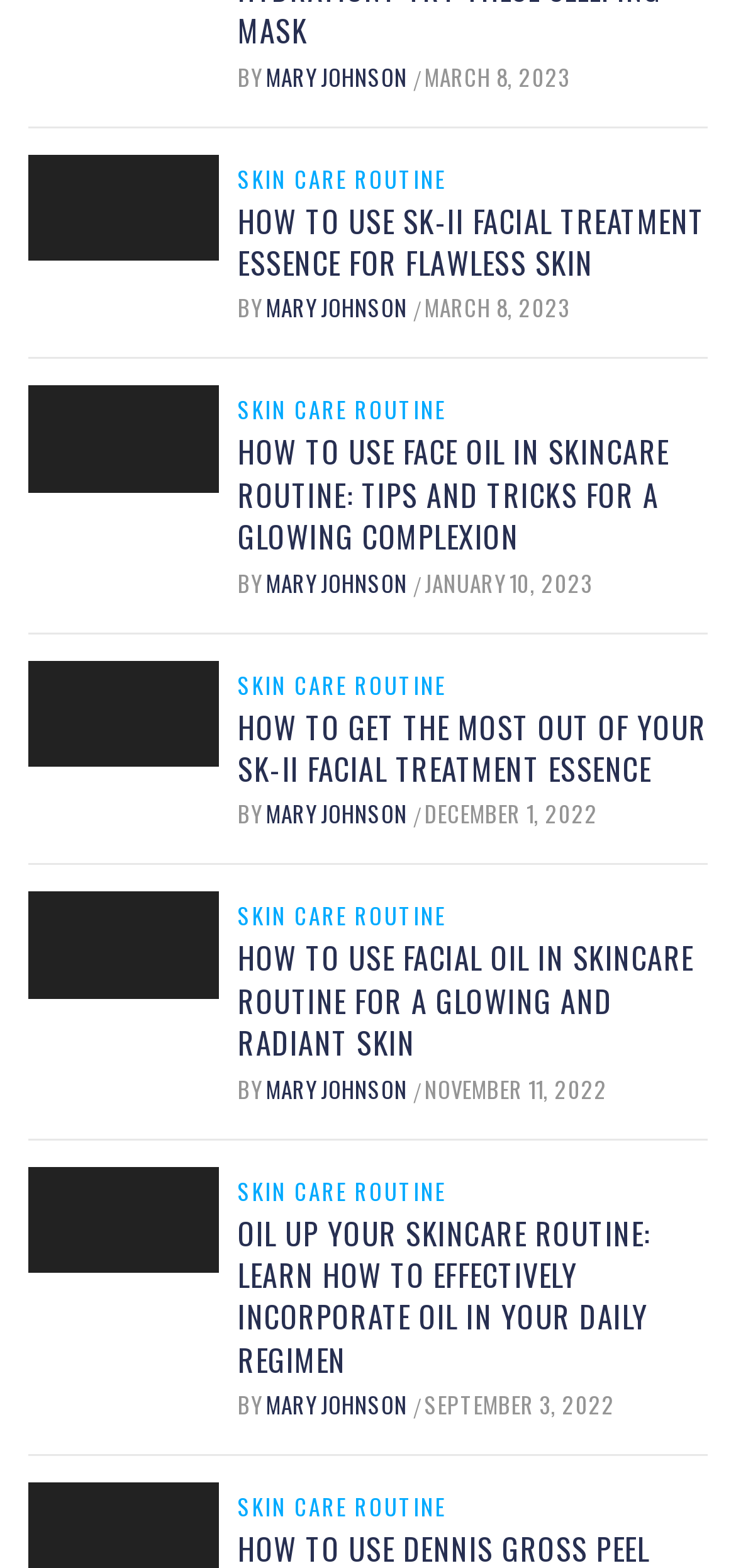Please determine the bounding box coordinates for the element that should be clicked to follow these instructions: "Read the article 'OIL UP YOUR SKINCARE ROUTINE: LEARN HOW TO EFFECTIVELY INCORPORATE OIL IN YOUR DAILY REGIMEN'".

[0.323, 0.771, 0.883, 0.881]